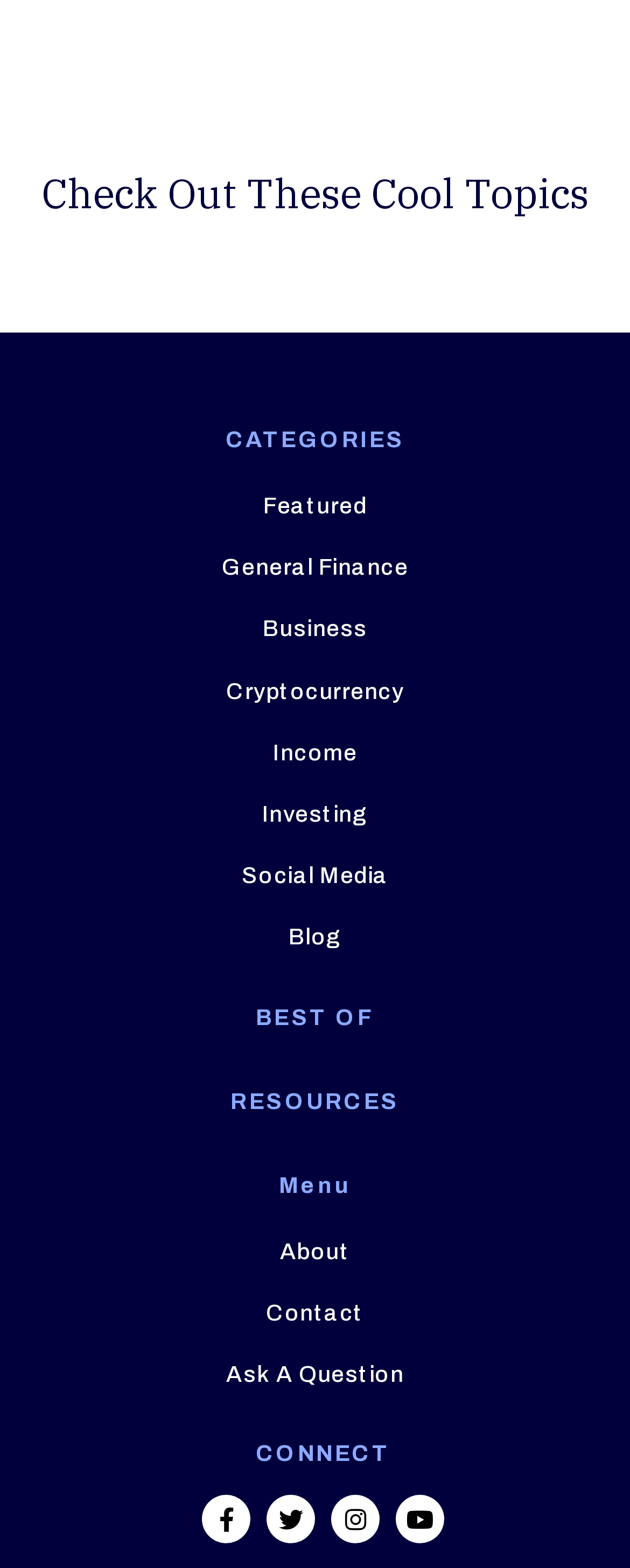Pinpoint the bounding box coordinates of the element you need to click to execute the following instruction: "Read the 'Dreamland' book review published on JULY 15, 2004". The bounding box should be represented by four float numbers between 0 and 1, in the format [left, top, right, bottom].

None